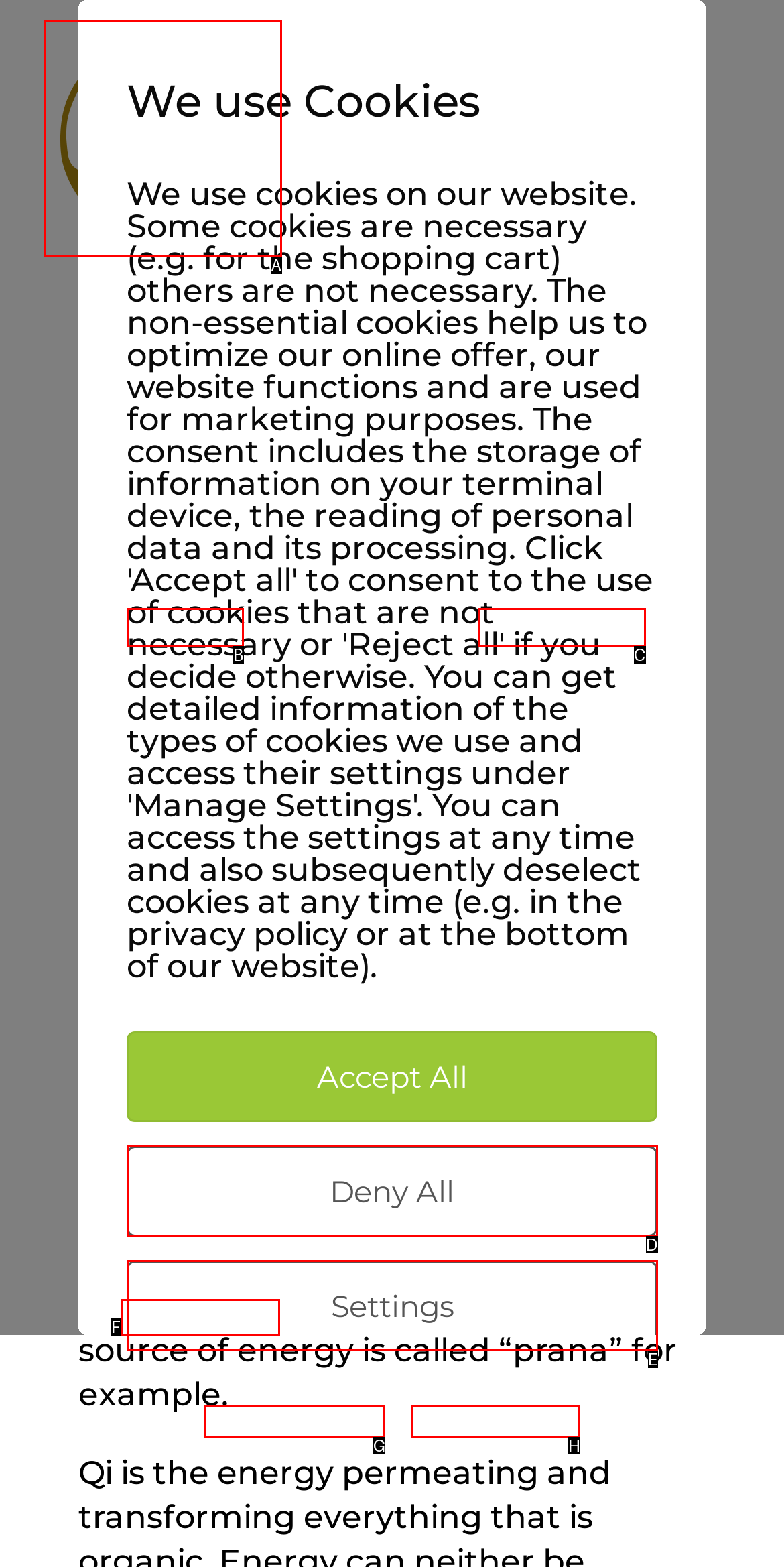For the instruction: Click the image to know more about qi, determine the appropriate UI element to click from the given options. Respond with the letter corresponding to the correct choice.

A